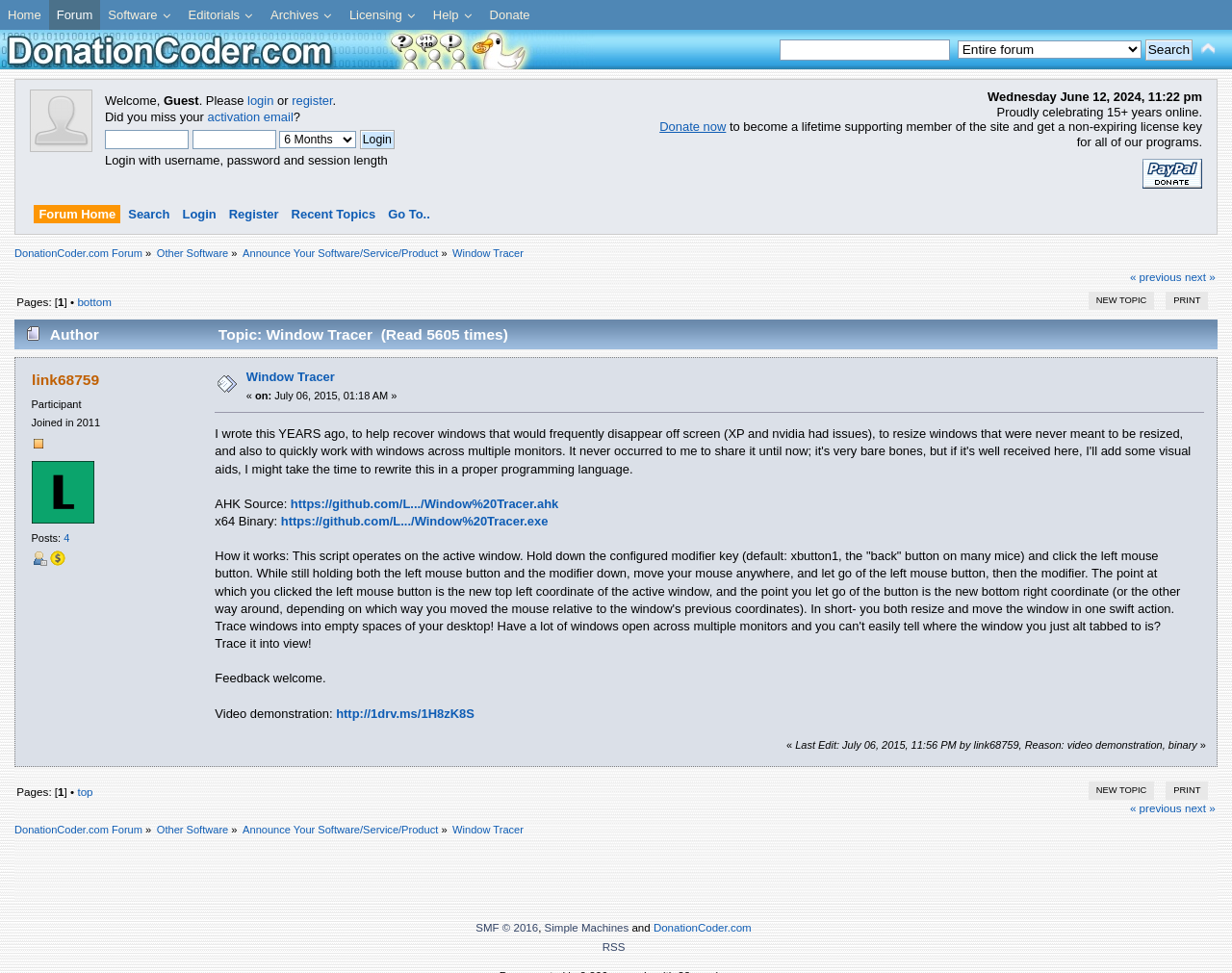What is the name of the software being discussed?
We need a detailed and meticulous answer to the question.

Based on the webpage content, specifically the heading 'Author Topic: Window Tracer' and the link 'Window Tracer' under the 'Other Software' section, it can be inferred that the software being discussed is called Window Tracer.